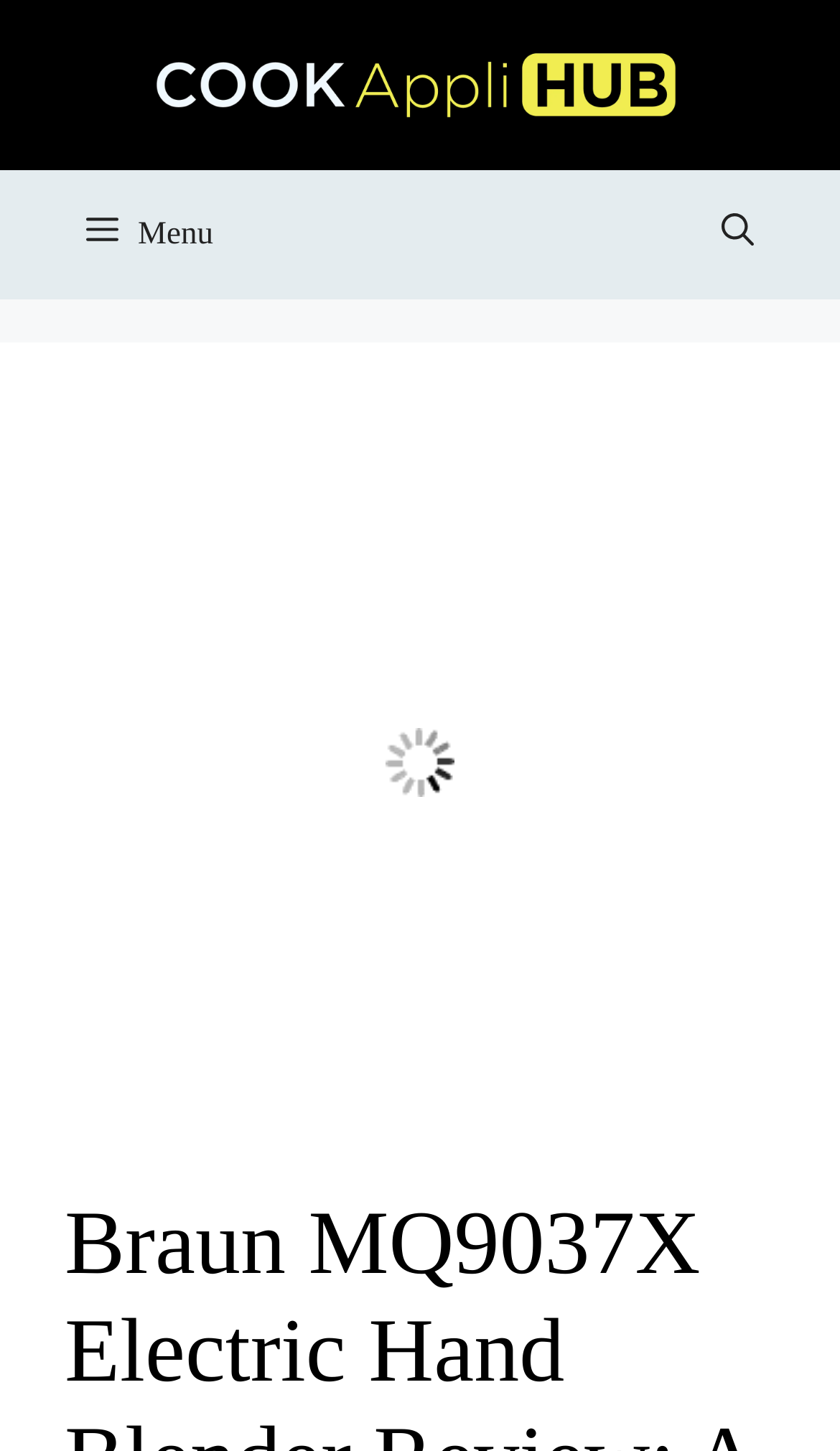What is the type of product being reviewed?
Look at the webpage screenshot and answer the question with a detailed explanation.

I inferred the type of product being reviewed by examining the image on the page, which is described as 'Braun MQ9037X Electric Hand Blender Review'. This suggests that the product being reviewed is an electric hand blender.